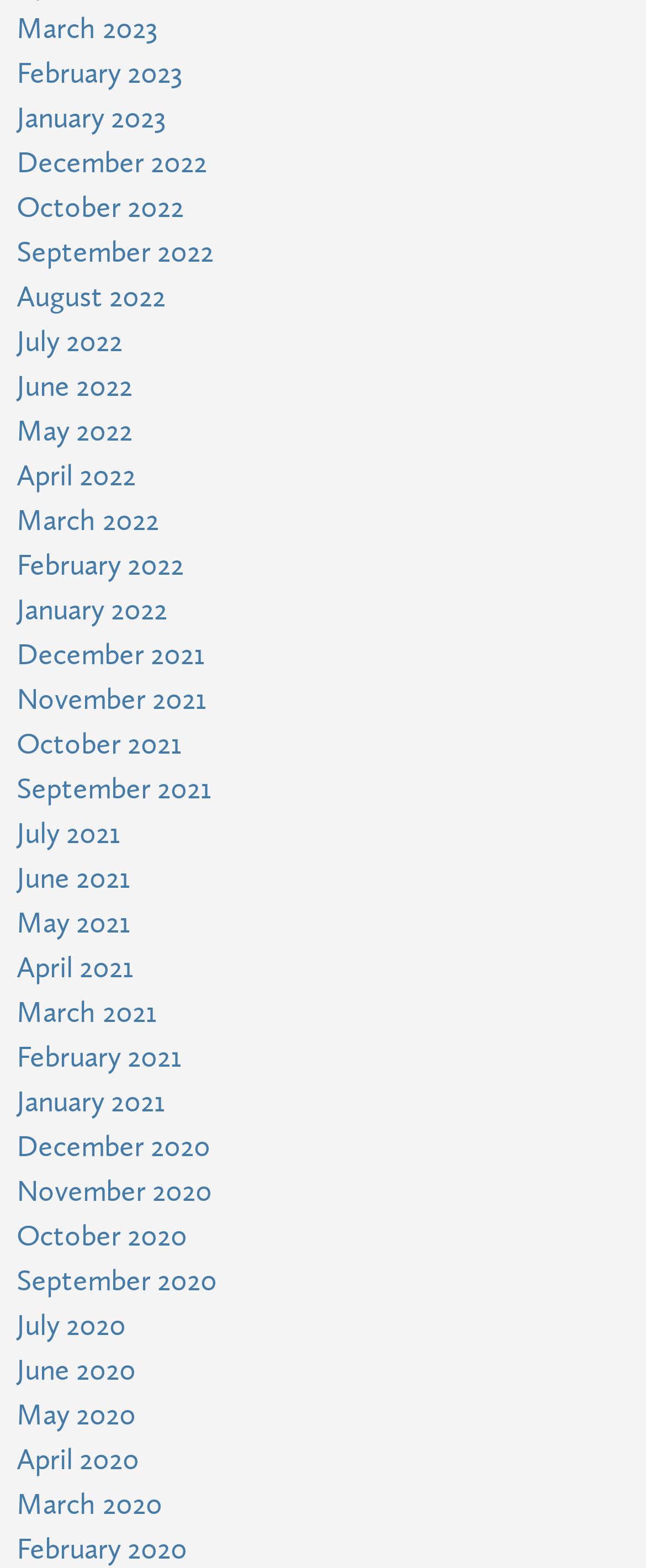Is there a link for April 2021?
Refer to the image and answer the question using a single word or phrase.

Yes